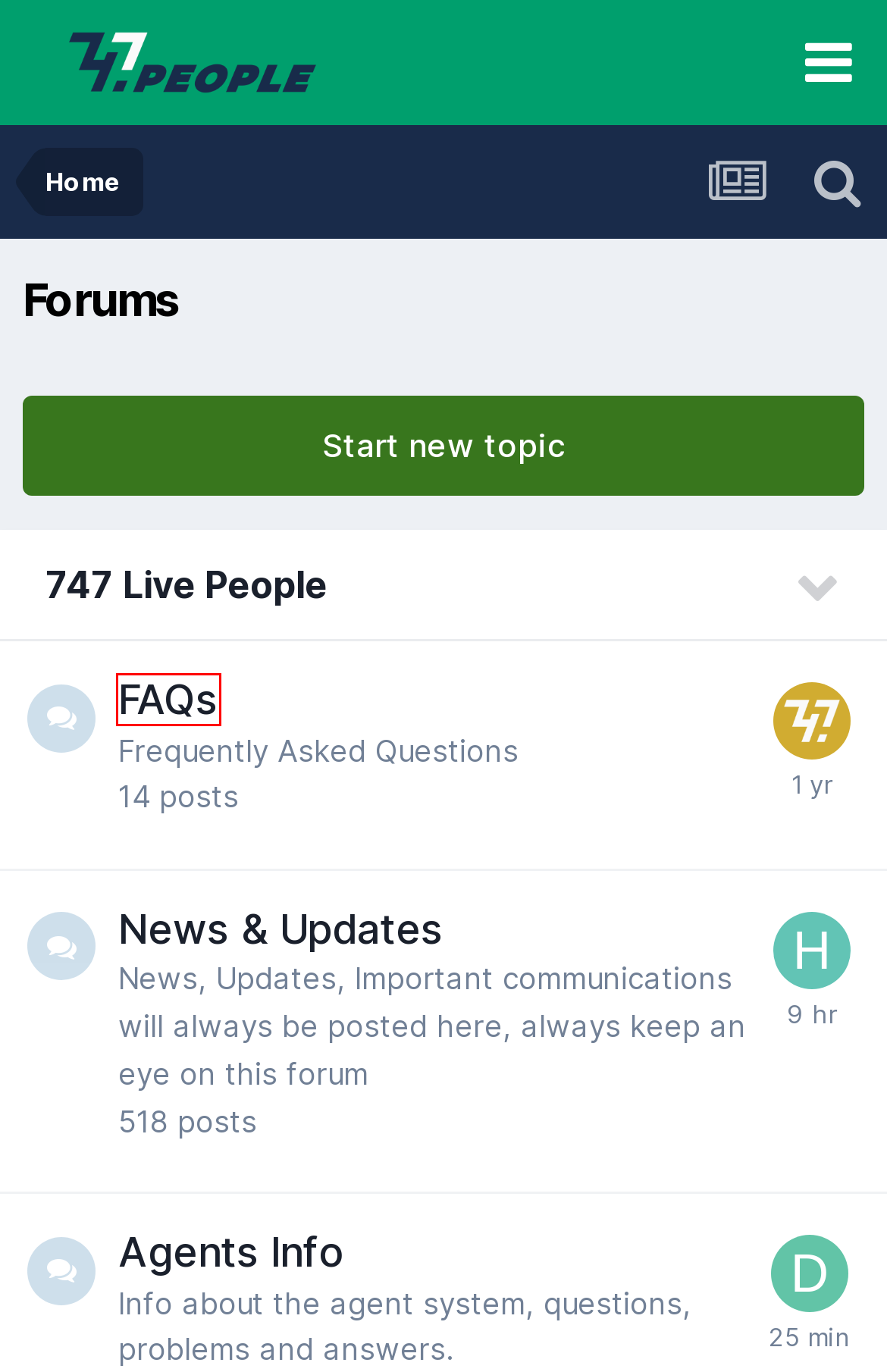You are given a screenshot of a webpage with a red bounding box around an element. Choose the most fitting webpage description for the page that appears after clicking the element within the red bounding box. Here are the candidates:
A. 747 Live - 747 LIVE People
B. Select Forum - 747 LIVE People
C. PhVpn for 747 - News & Updates - 747 LIVE People
D. FAQs - 747 LIVE People
E. News & Updates - 747 LIVE People
F. PAANO PO MAG CO MANAGER - Agents Info - 747 LIVE People
G. Home - 747 LIVE People
H. Drew L - 747 LIVE People

D